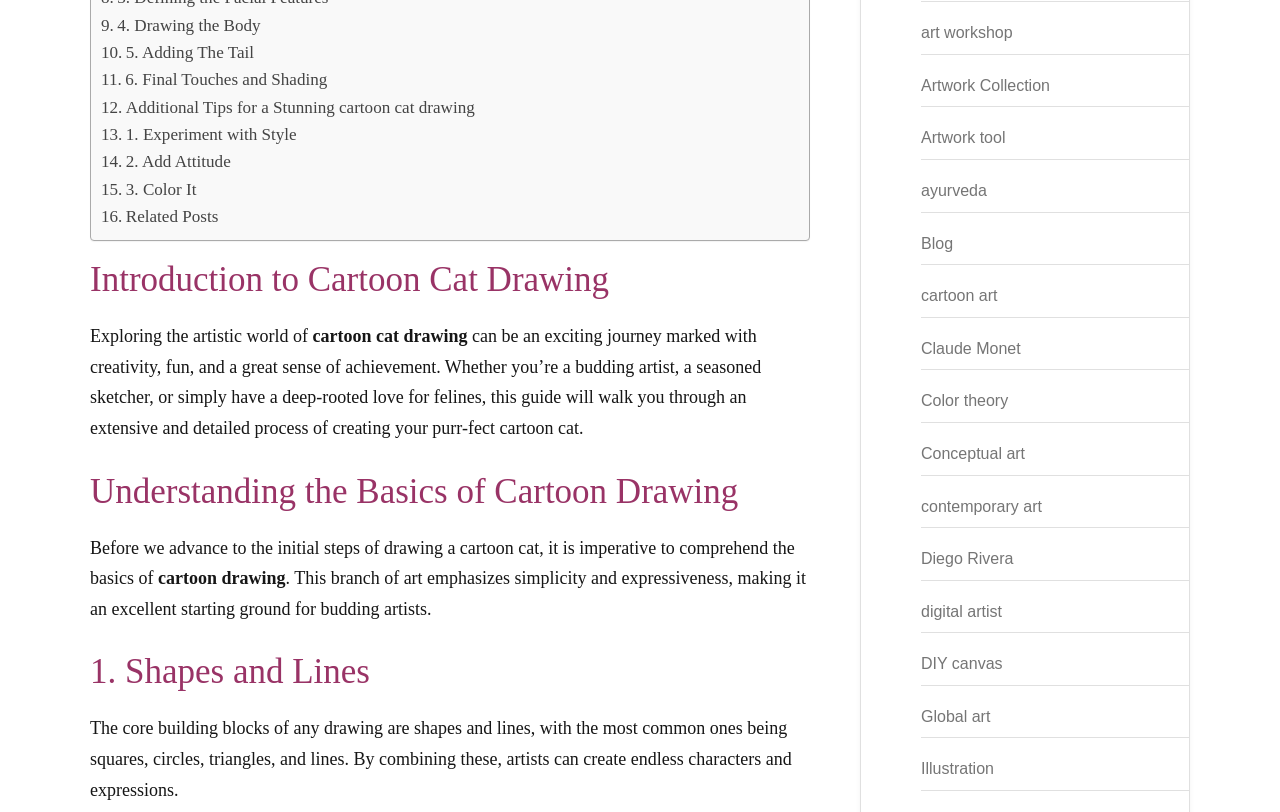Determine the bounding box of the UI element mentioned here: "3. Color It". The coordinates must be in the format [left, top, right, bottom] with values ranging from 0 to 1.

[0.079, 0.216, 0.154, 0.25]